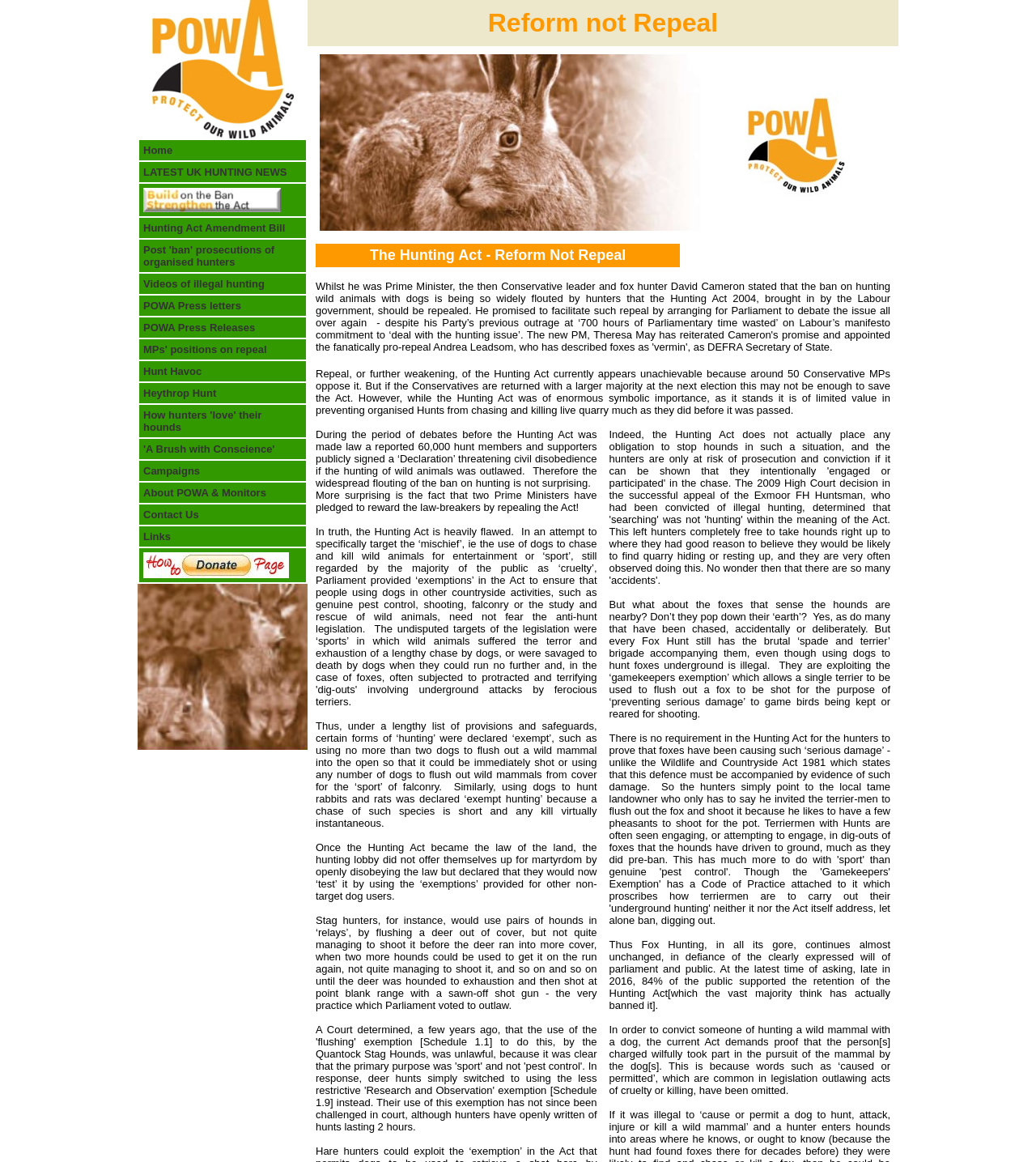Kindly respond to the following question with a single word or a brief phrase: 
What is the name of the organization mentioned on the webpage?

POWA